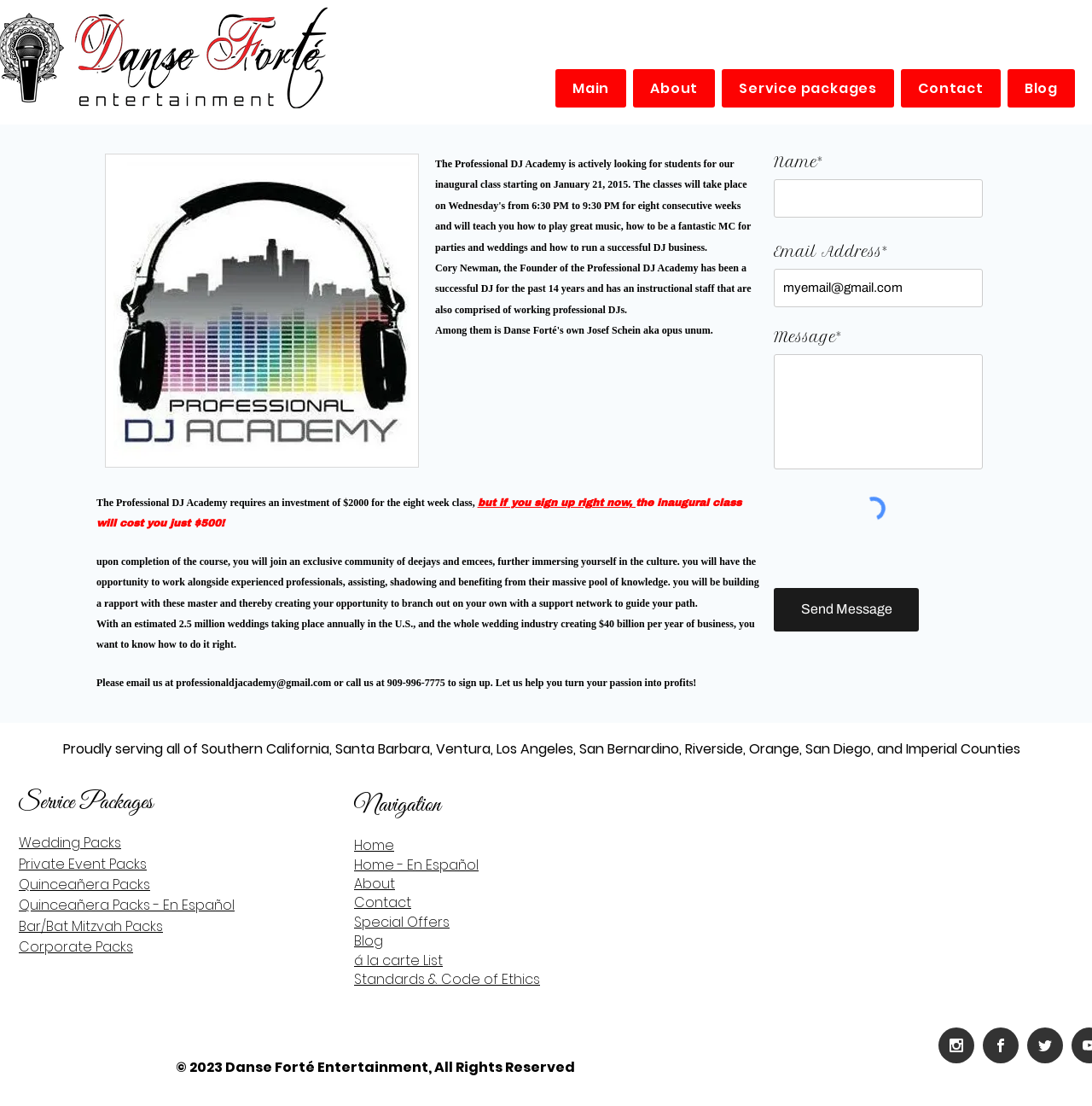Please determine the bounding box coordinates of the element to click on in order to accomplish the following task: "Print the Unicorn Horn coloring page". Ensure the coordinates are four float numbers ranging from 0 to 1, i.e., [left, top, right, bottom].

None